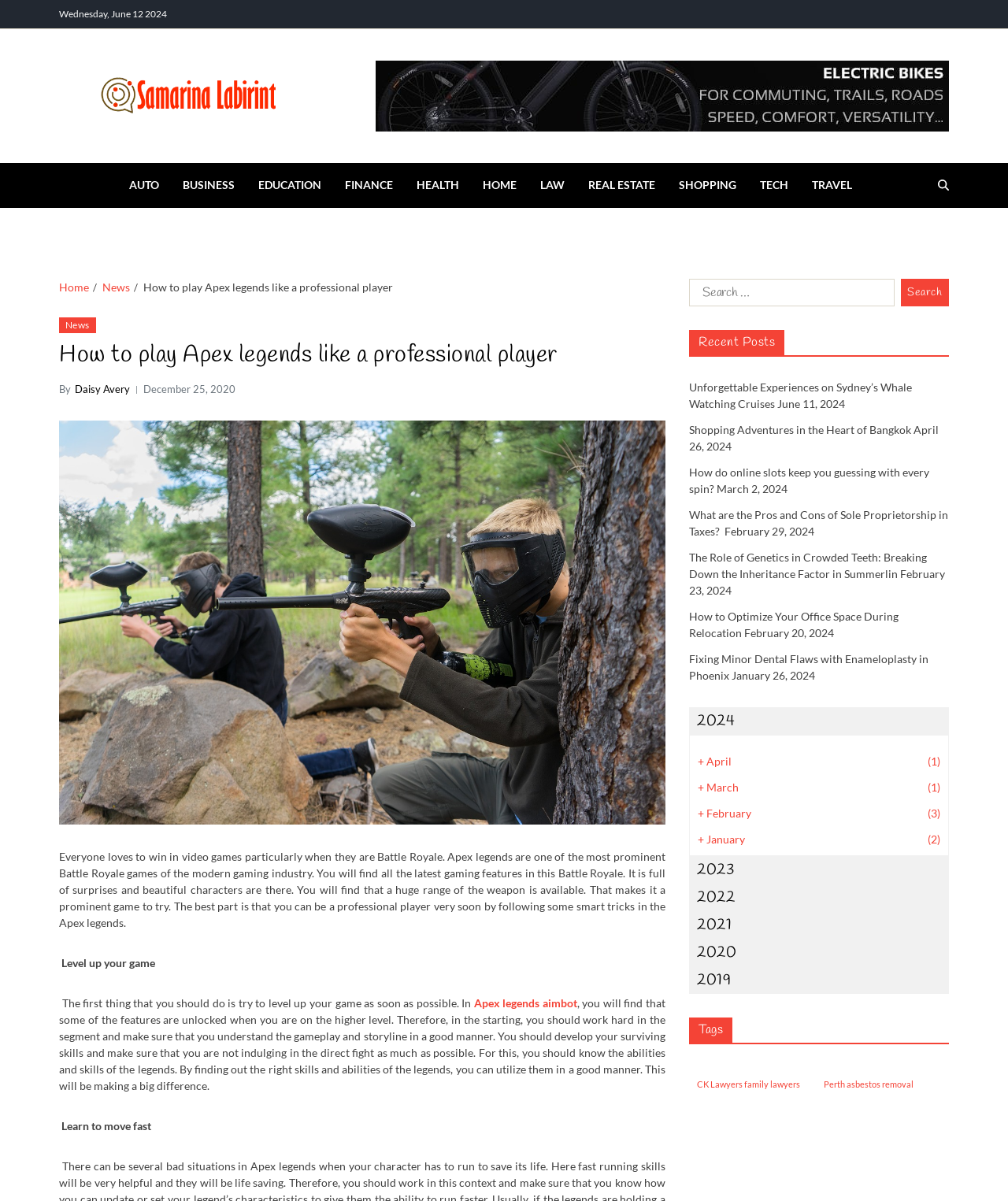Find the bounding box coordinates of the area to click in order to follow the instruction: "Check the archives for 2020".

[0.684, 0.782, 0.941, 0.804]